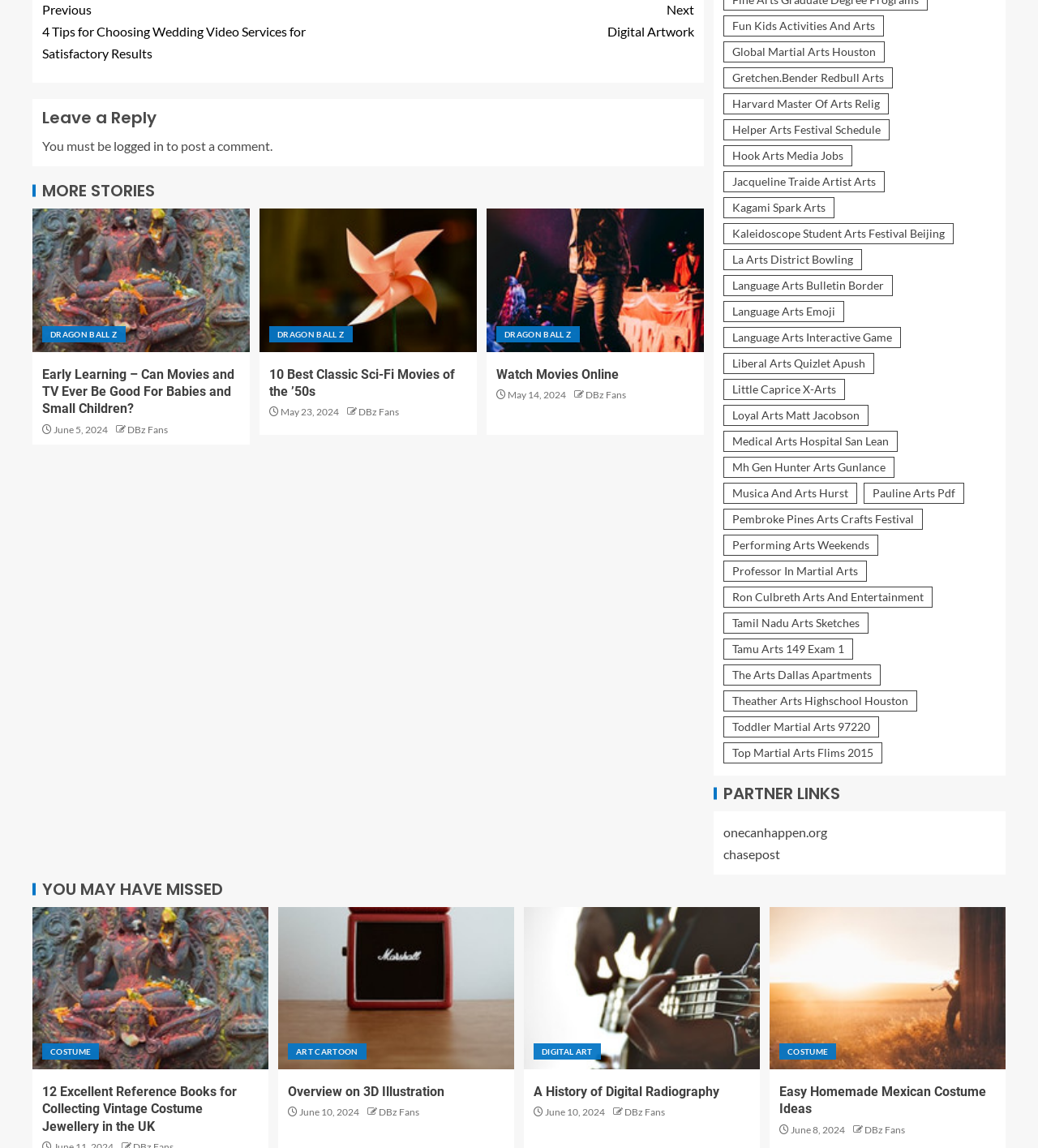Provide the bounding box coordinates for the area that should be clicked to complete the instruction: "go to home page".

None